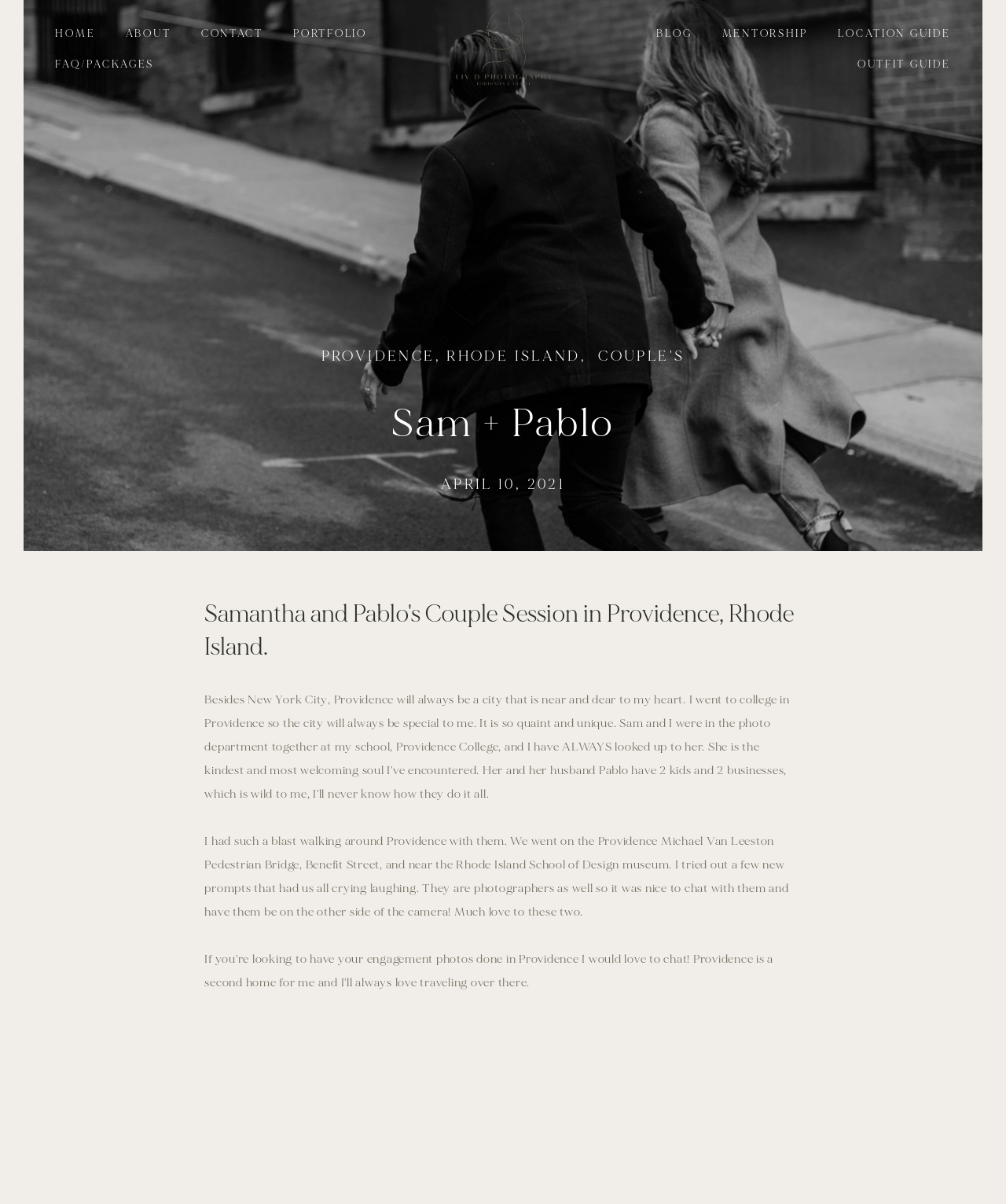Using the information from the screenshot, answer the following question thoroughly:
What is the purpose of the 'CONTACT ME' link?

I inferred the answer by understanding the context of the link element with the text 'CONTACT ME'. This link is likely intended for users to contact the photographer, possibly to inquire about their services or to book a session.